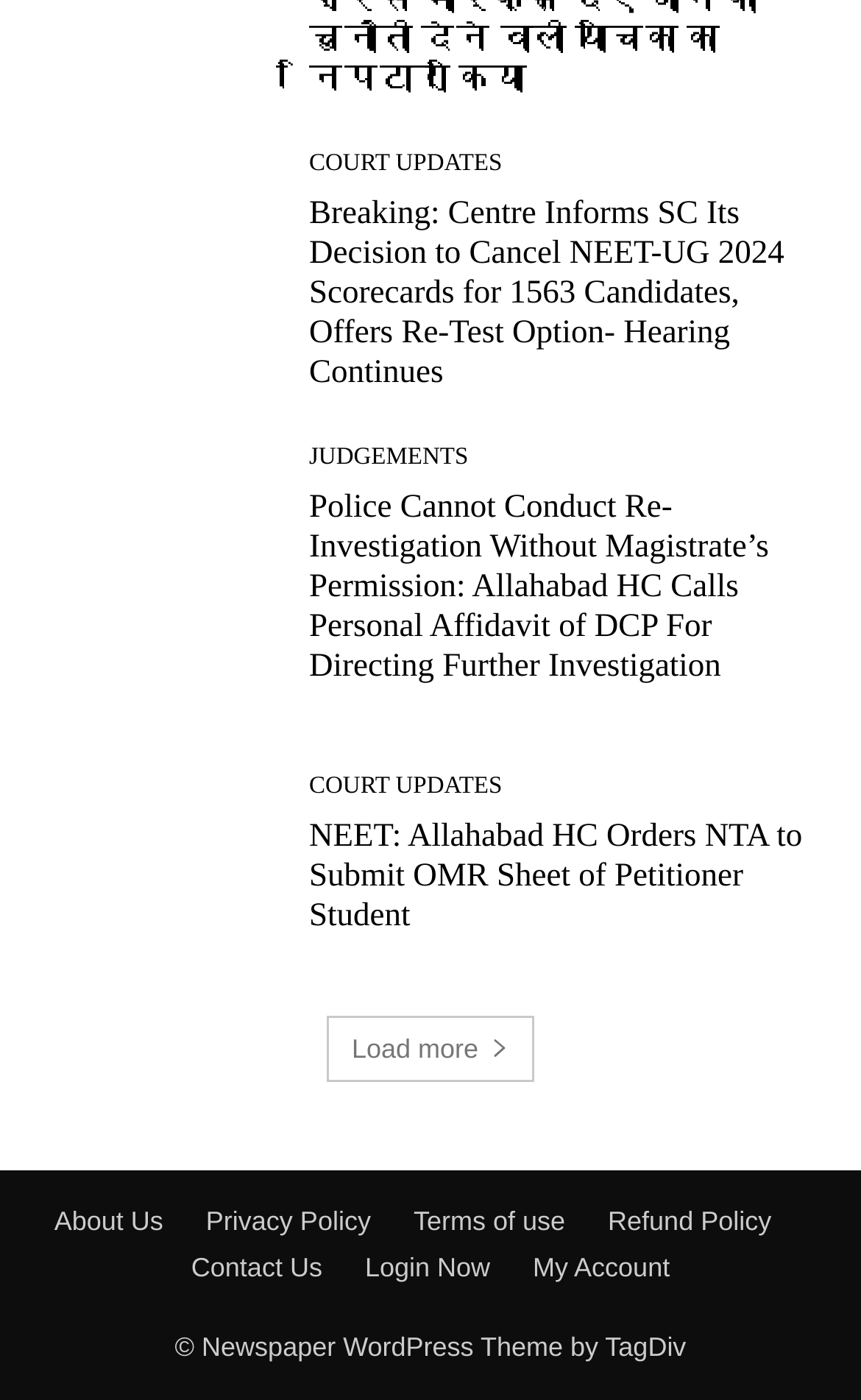Kindly determine the bounding box coordinates for the clickable area to achieve the given instruction: "View the article about NEET scorecards".

[0.051, 0.109, 0.321, 0.275]